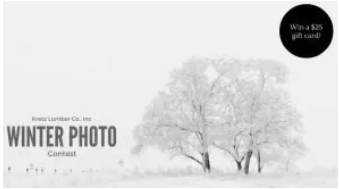From the image, can you give a detailed response to the question below:
Who is hosting the photo contest?

The text 'WINTER PHOTO Contest' is accompanied by the name 'Kretz Lumber Co., Inc.' which suggests that the company is hosting the photo contest.